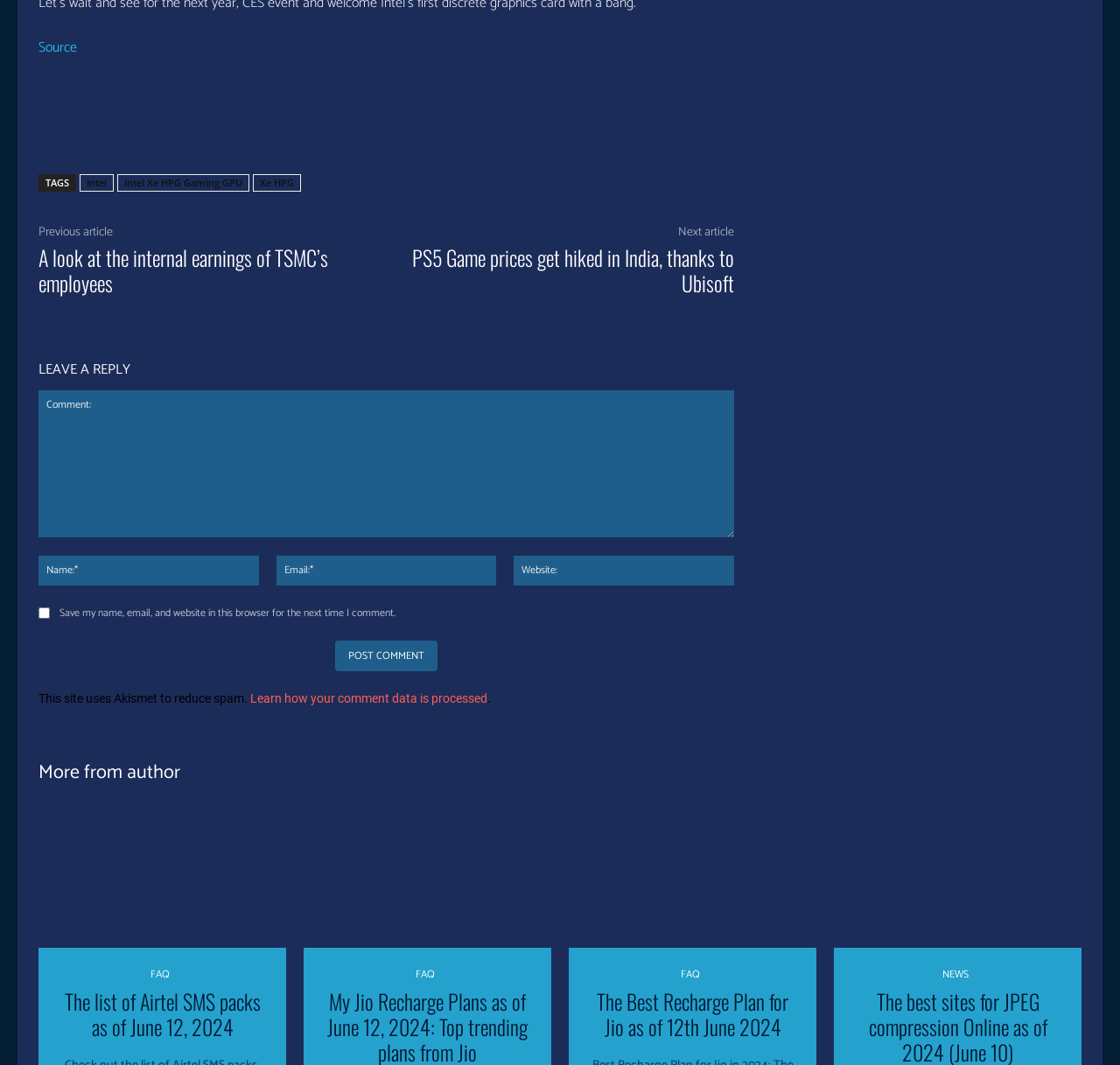Pinpoint the bounding box coordinates of the area that must be clicked to complete this instruction: "Leave a reply".

[0.034, 0.335, 0.655, 0.36]